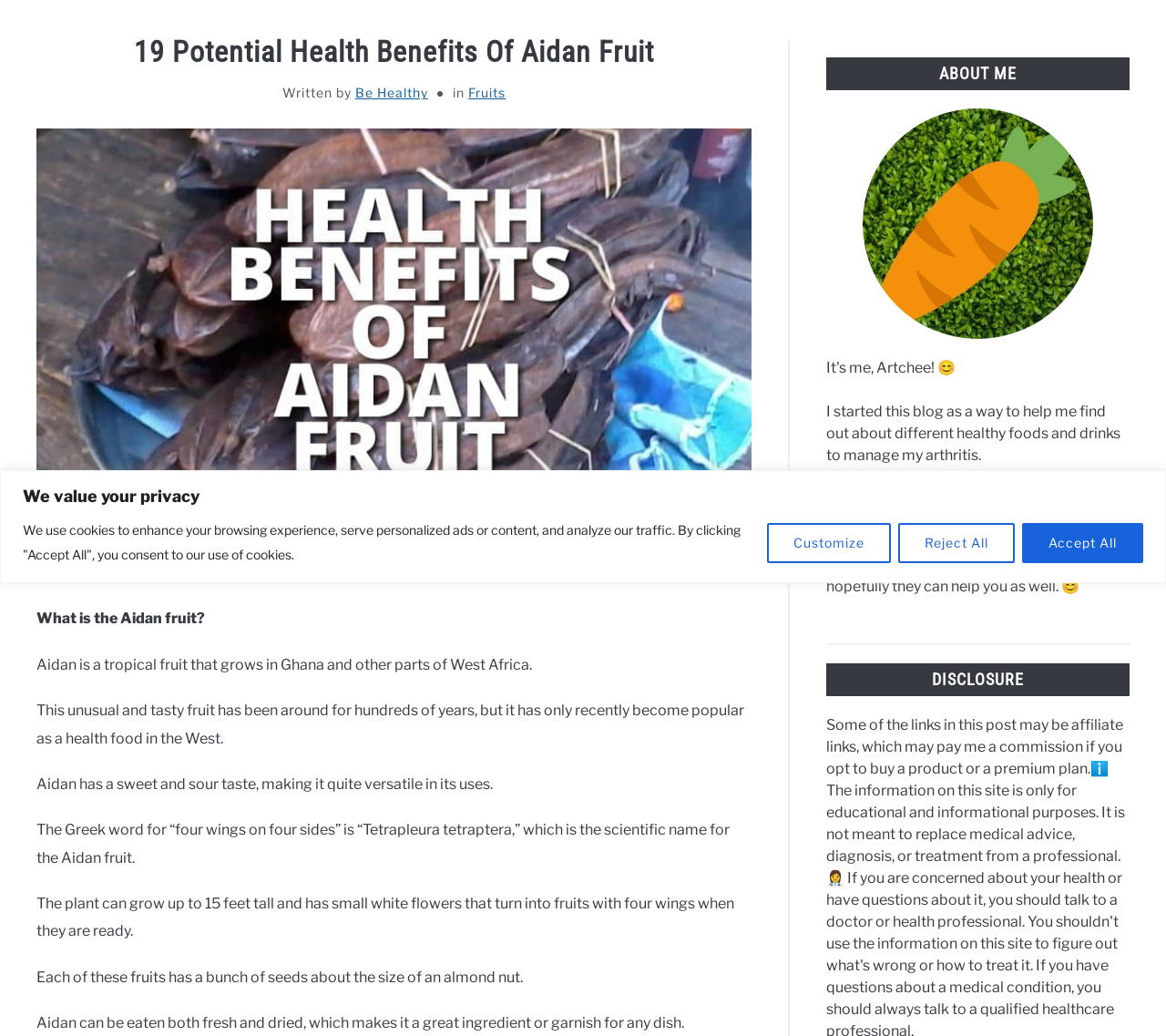Provide the bounding box coordinates for the UI element that is described as: "Accept All".

[0.877, 0.505, 0.98, 0.543]